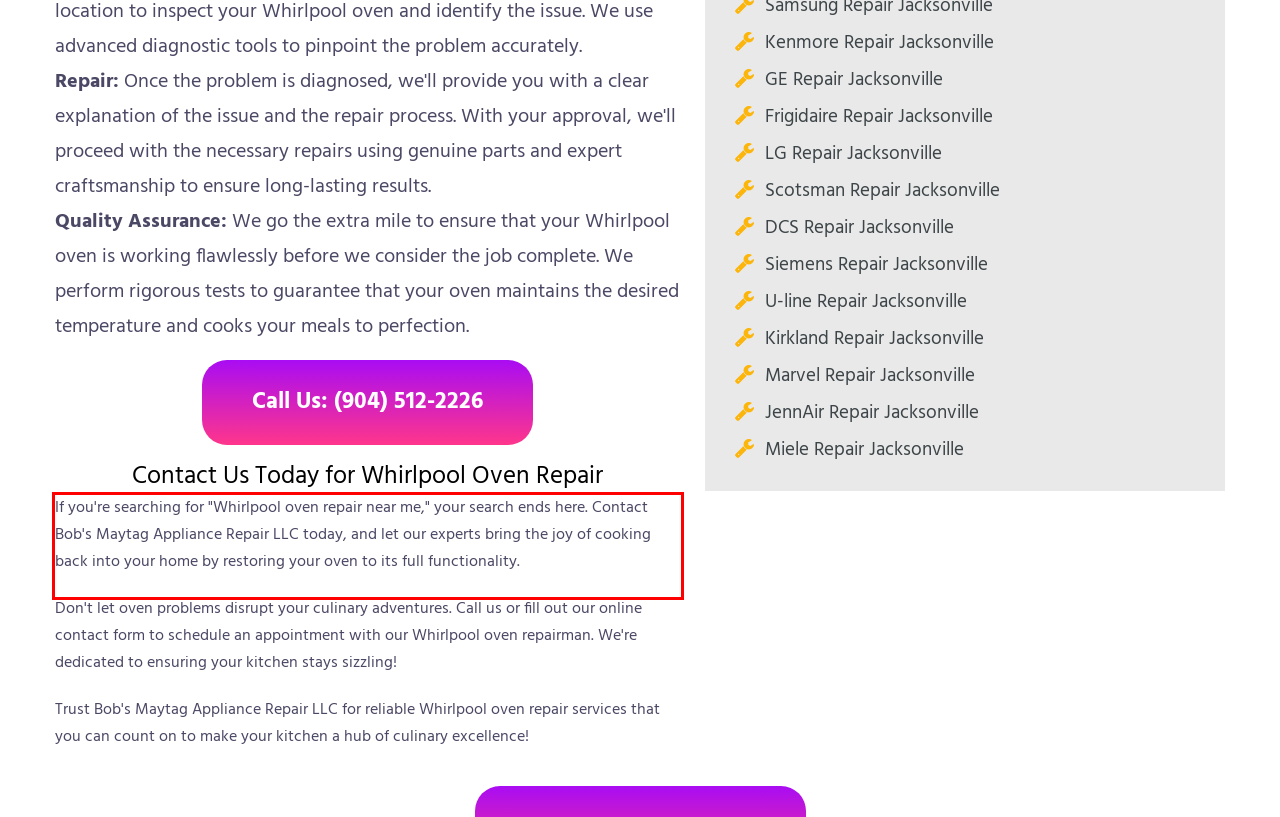You are given a webpage screenshot with a red bounding box around a UI element. Extract and generate the text inside this red bounding box.

If you're searching for "Whirlpool oven repair near me," your search ends here. Contact Bob's Maytag Appliance Repair LLC today, and let our experts bring the joy of cooking back into your home by restoring your oven to its full functionality.